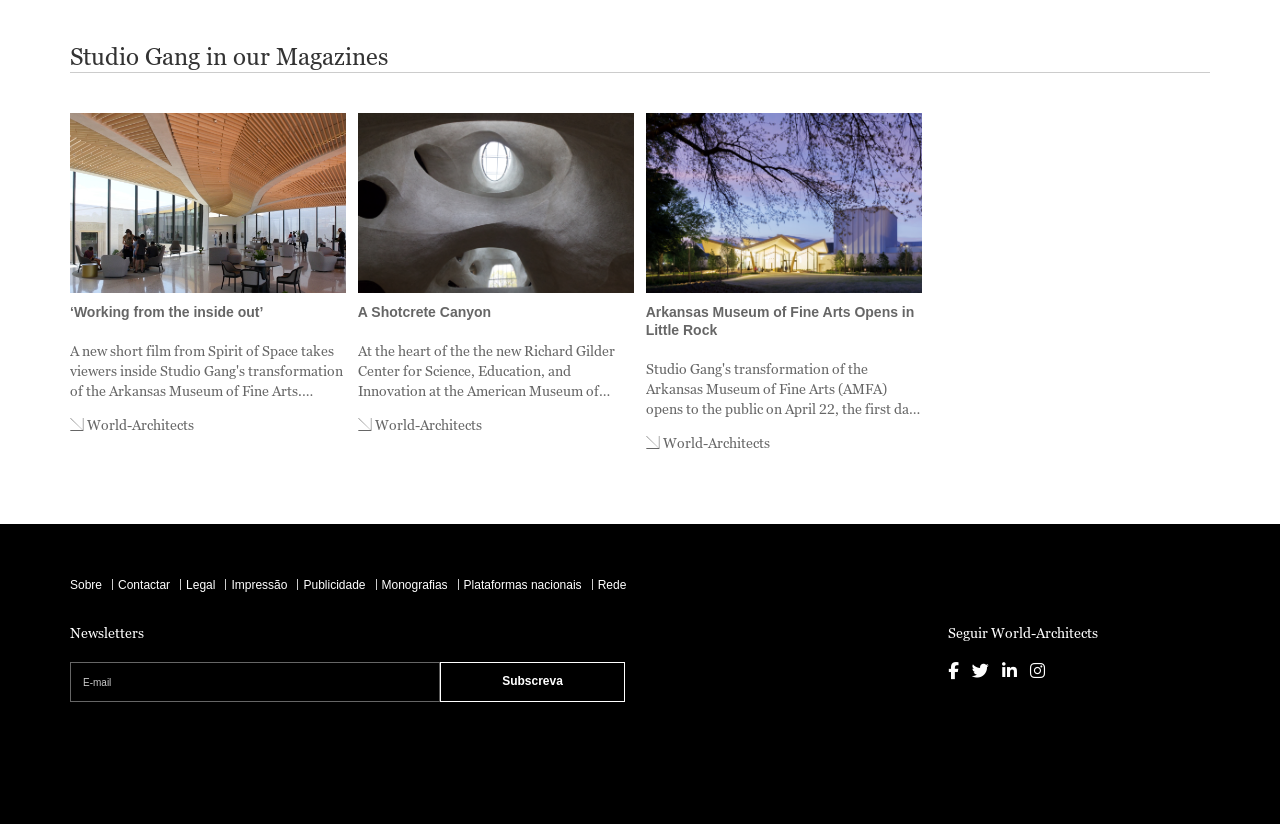What is the purpose of the textbox?
Provide a detailed and extensive answer to the question.

The textbox is located below the 'Newsletters' heading and has a label 'E-mail'. This suggests that the purpose of the textbox is to enter an email address, likely to subscribe to a newsletter.